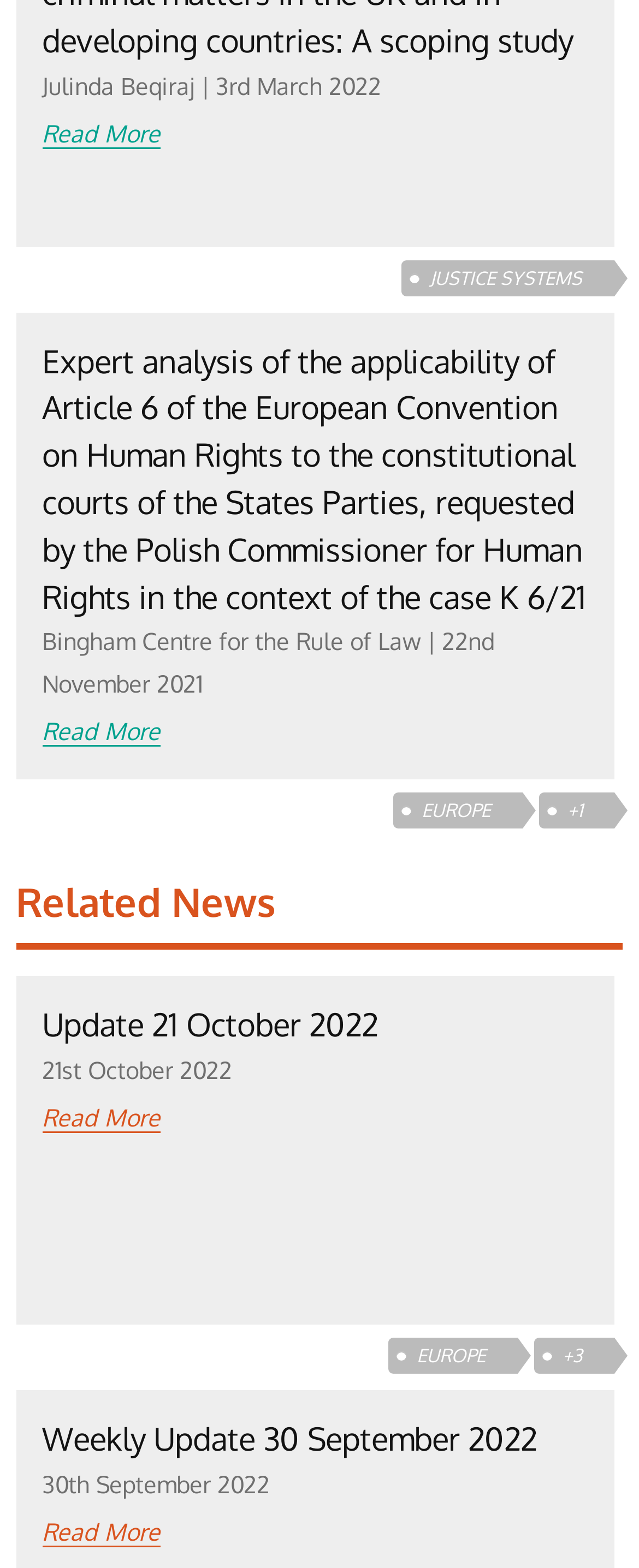What region is the article 'Weekly Update 30 September 2022' related to?
Provide a concise answer using a single word or phrase based on the image.

EUROPE